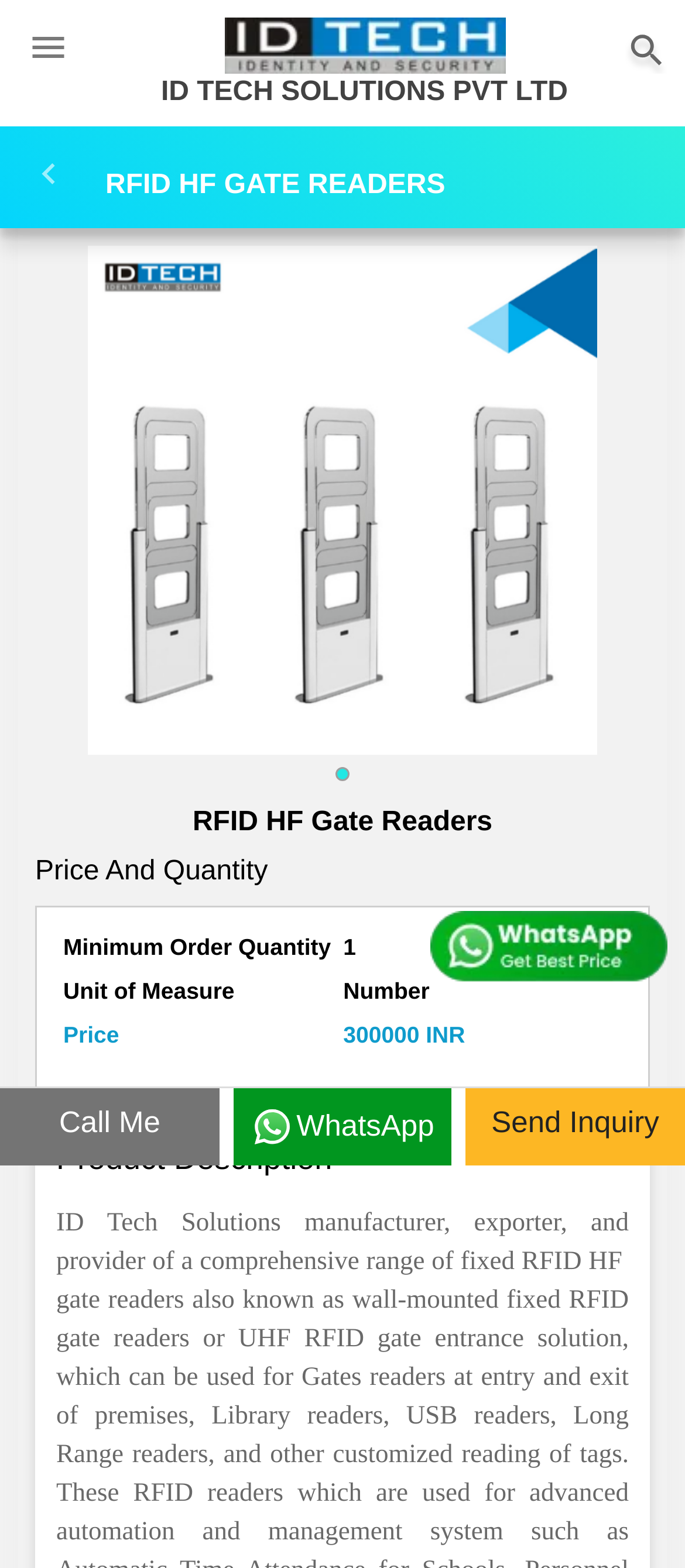Please find and generate the text of the main header of the webpage.

RFID HF GATE READERS